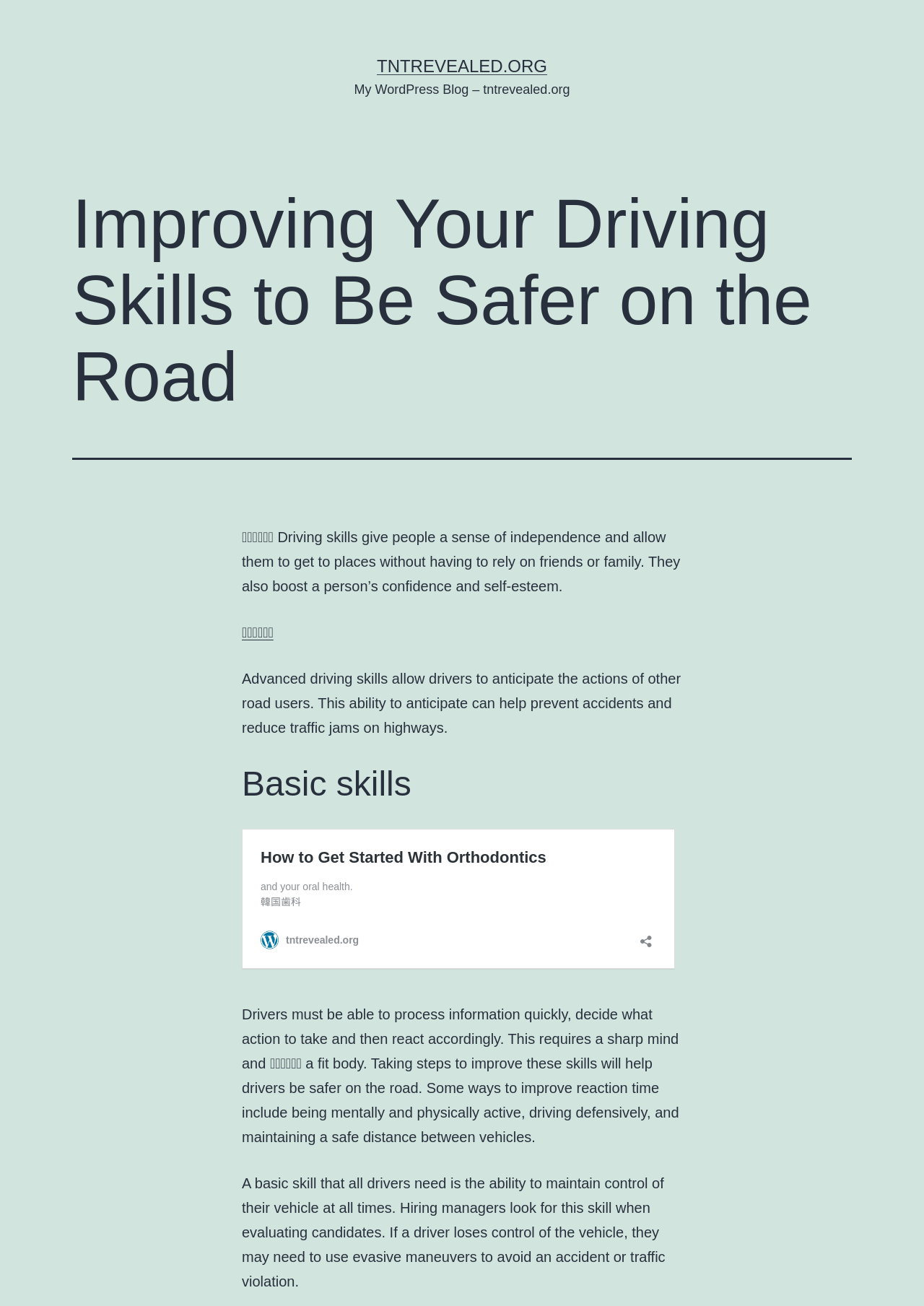Can you give a detailed response to the following question using the information from the image? What is the main topic of this webpage?

Based on the webpage content, it appears that the main topic is about improving driving skills to be safer on the road. The heading 'Improving Your Driving Skills to Be Safer on the Road' and the subsequent paragraphs discussing various aspects of driving skills support this conclusion.